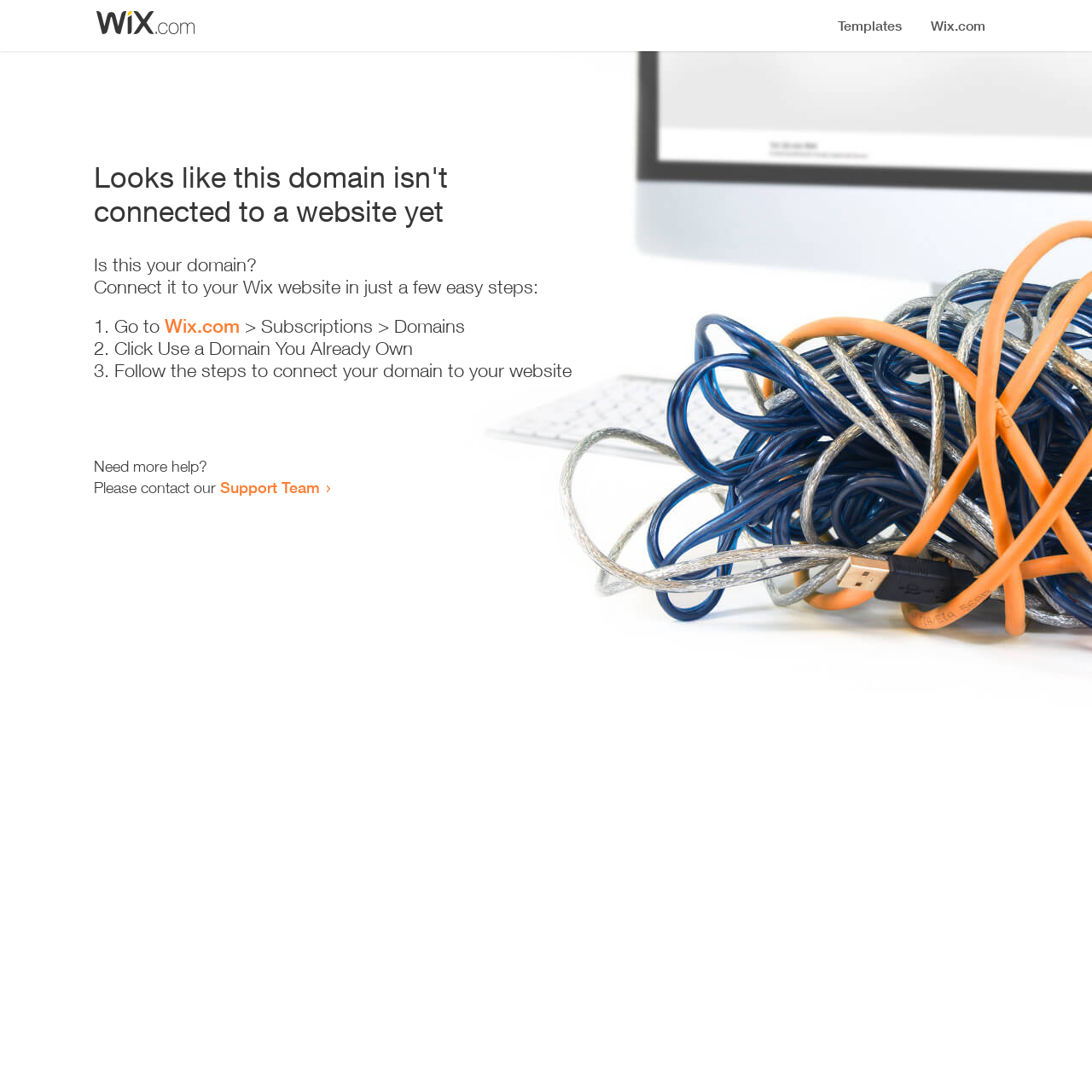Analyze the image and give a detailed response to the question:
Where can I go to connect my domain?

According to the instructions, I need to go to Wix.com, specifically to the 'Subscriptions > Domains' section, to connect my domain.